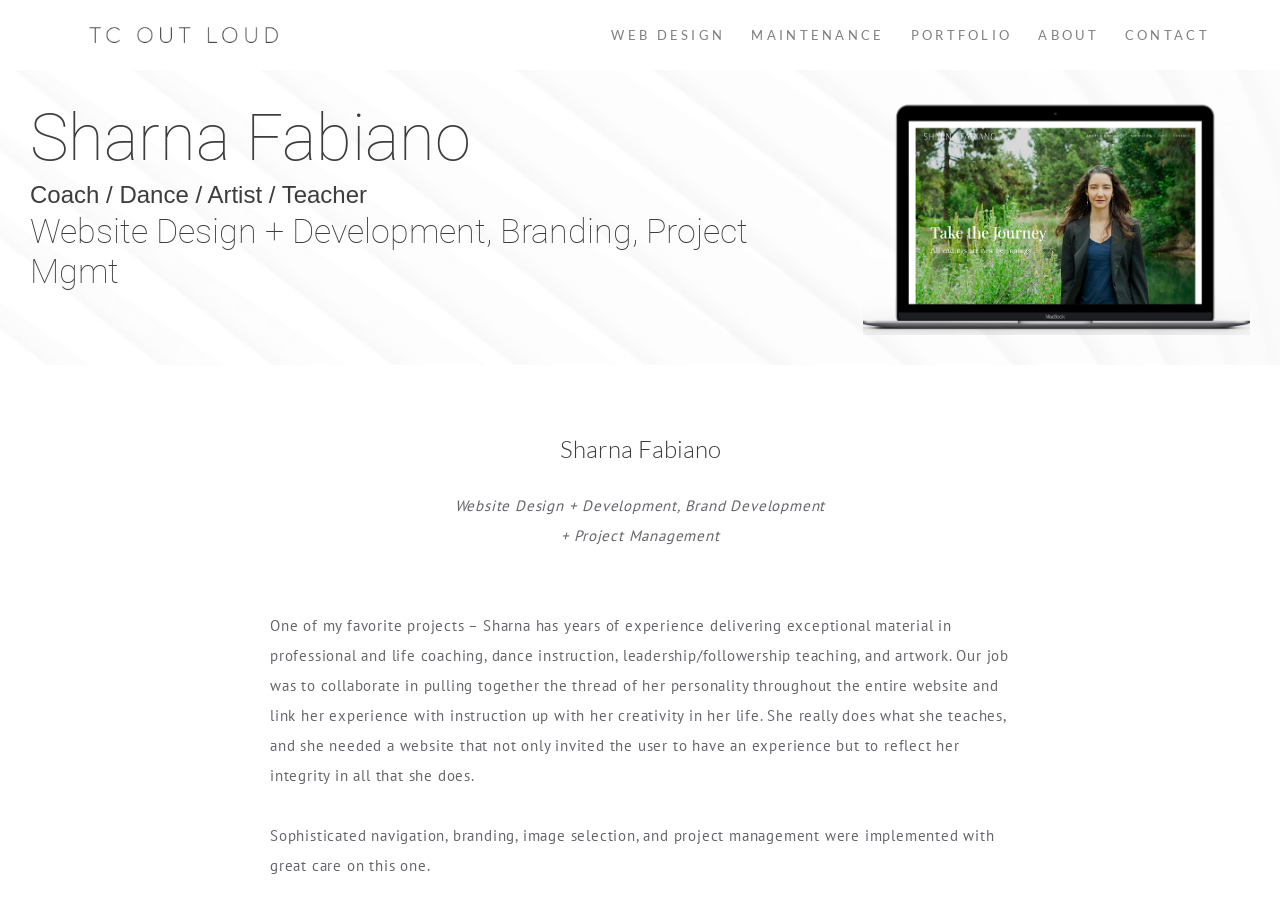Using the elements shown in the image, answer the question comprehensively: What is the profession of Sharna Fabiano?

Based on the webpage, I found a heading element that describes Sharna Fabiano as a 'Coach / Dance / Artist / Teacher', which indicates her profession.